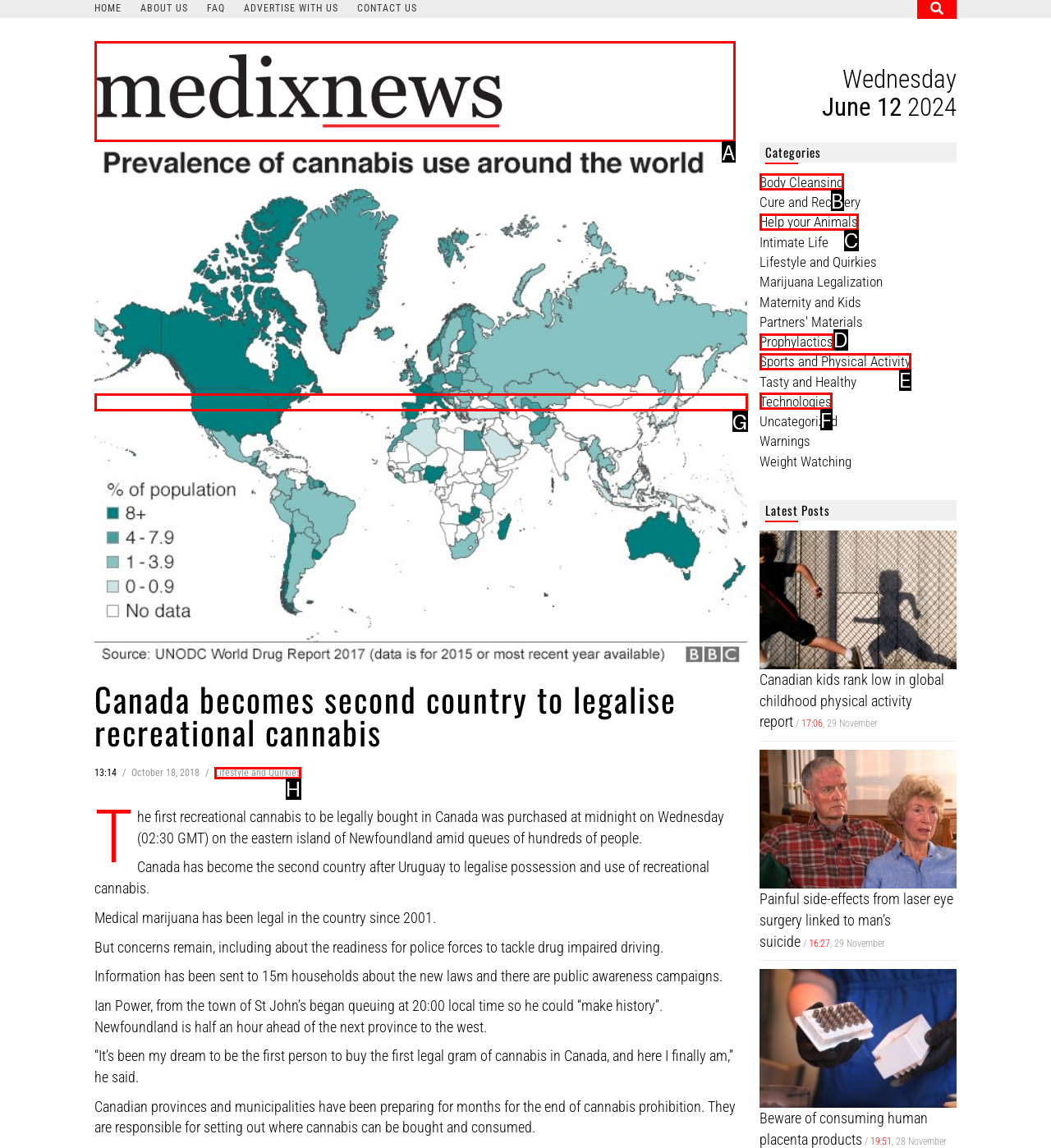Which option aligns with the description: Prophylactics? Respond by selecting the correct letter.

D